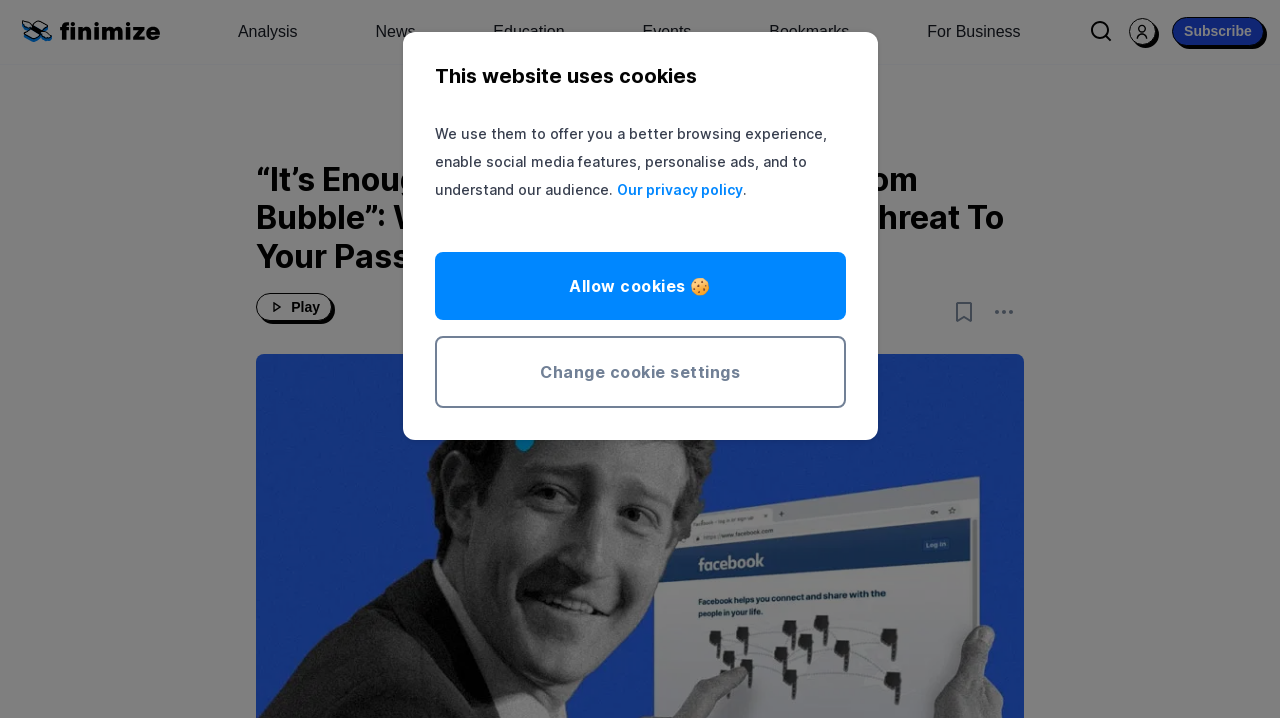Can you identify the bounding box coordinates of the clickable region needed to carry out this instruction: 'Go to Analysis'? The coordinates should be four float numbers within the range of 0 to 1, stated as [left, top, right, bottom].

[0.183, 0.009, 0.232, 0.079]